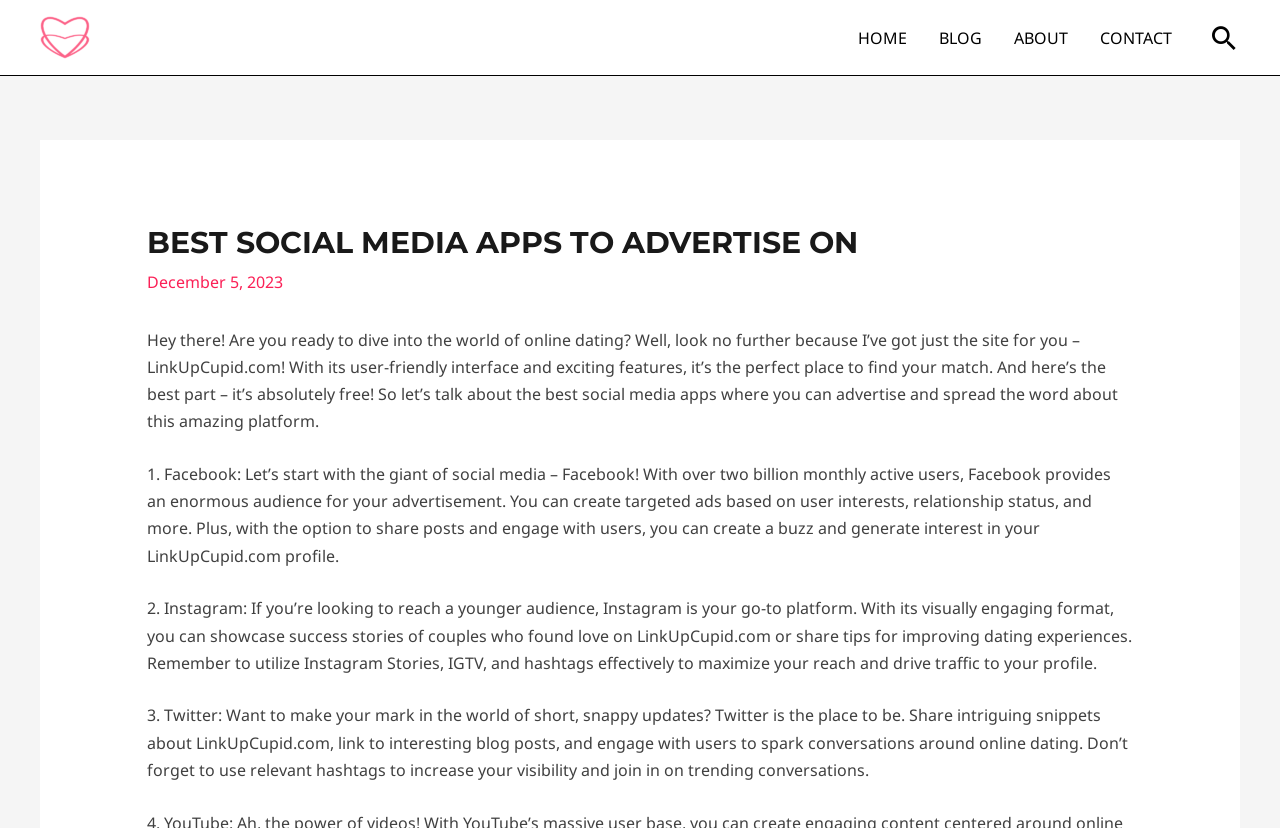Explain the webpage's layout and main content in detail.

The webpage is about the best social media apps to advertise on, specifically promoting LinkUpCupid.com, an online dating platform. At the top left, there is a link to "Online Dating Site Review" accompanied by an image with the same name. 

On the top right, there is a navigation menu with four links: "HOME", "BLOG", "ABOUT", and "CONTACT". Next to the navigation menu, there is a search icon link.

Below the navigation menu, there is a header section with a heading that reads "BEST SOCIAL MEDIA APPS TO ADVERTISE ON" and a date "December 5, 2023". 

The main content of the webpage is divided into three sections, each describing a social media app where one can advertise LinkUpCupid.com. The first section is about Facebook, explaining its enormous user base and targeted ad options. The second section is about Instagram, highlighting its visually engaging format and the importance of utilizing Instagram Stories, IGTV, and hashtags. The third section is about Twitter, suggesting the use of short updates, hashtags, and engaging with users to spark conversations around online dating.

At the bottom of the page, there is a "Post navigation" section.